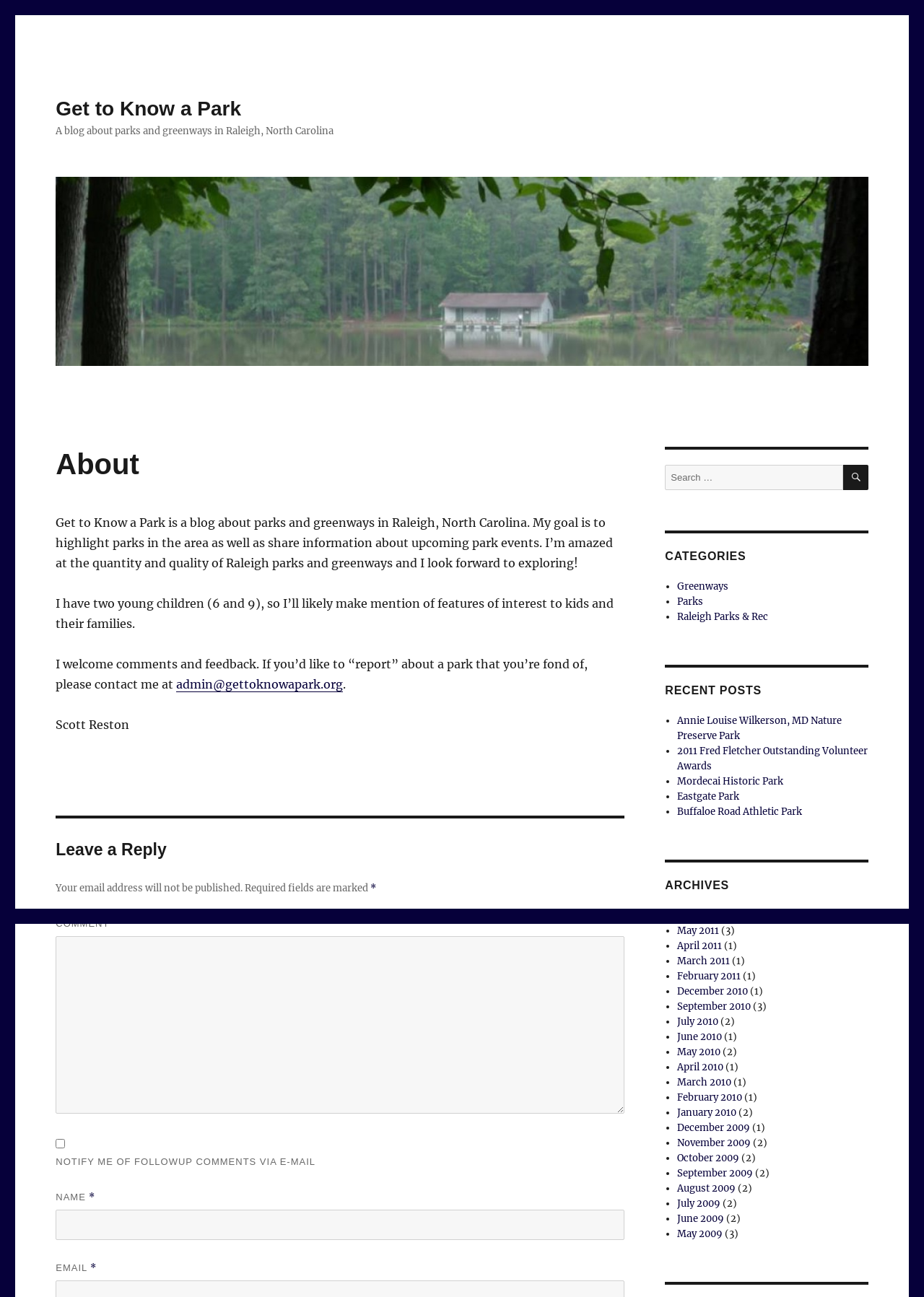Please identify the bounding box coordinates of the element that needs to be clicked to perform the following instruction: "Click on the Cornwall River Kings news".

None